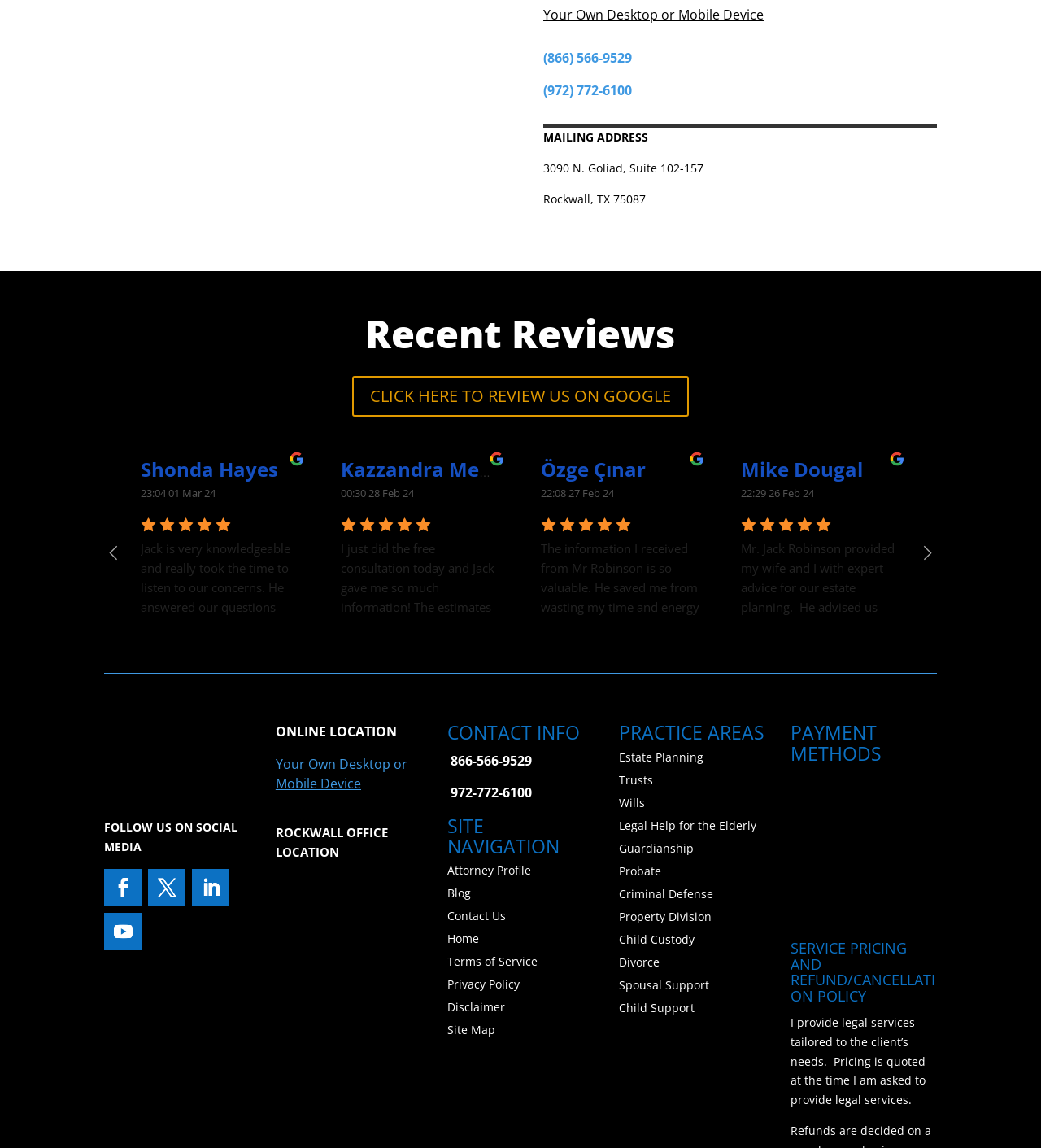Show the bounding box coordinates of the region that should be clicked to follow the instruction: "Call the office at 866-566-9529."

[0.433, 0.655, 0.511, 0.67]